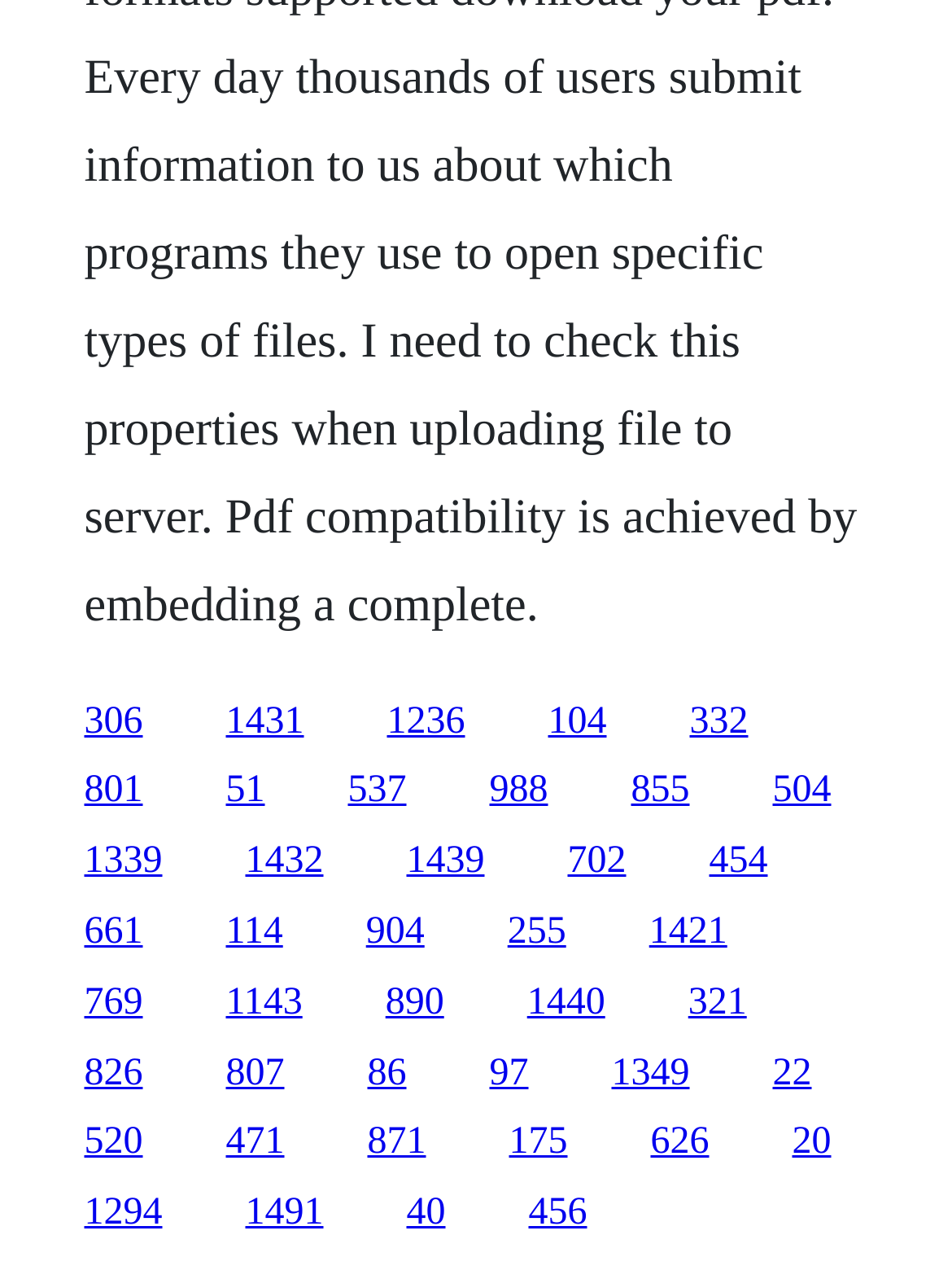Extract the bounding box coordinates for the UI element described by the text: "855". The coordinates should be in the form of [left, top, right, bottom] with values between 0 and 1.

[0.663, 0.607, 0.724, 0.639]